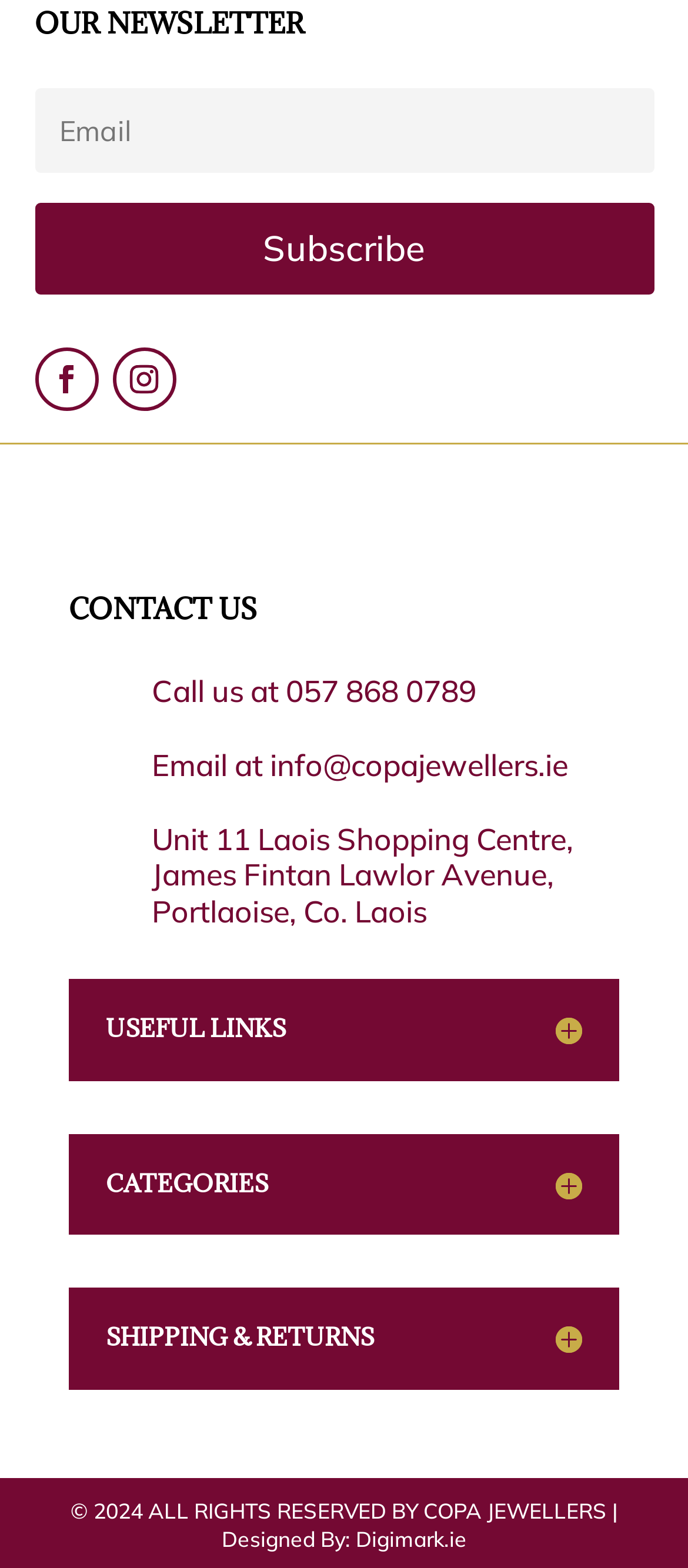Please specify the bounding box coordinates of the region to click in order to perform the following instruction: "Visit the useful links page".

[0.154, 0.648, 0.846, 0.666]